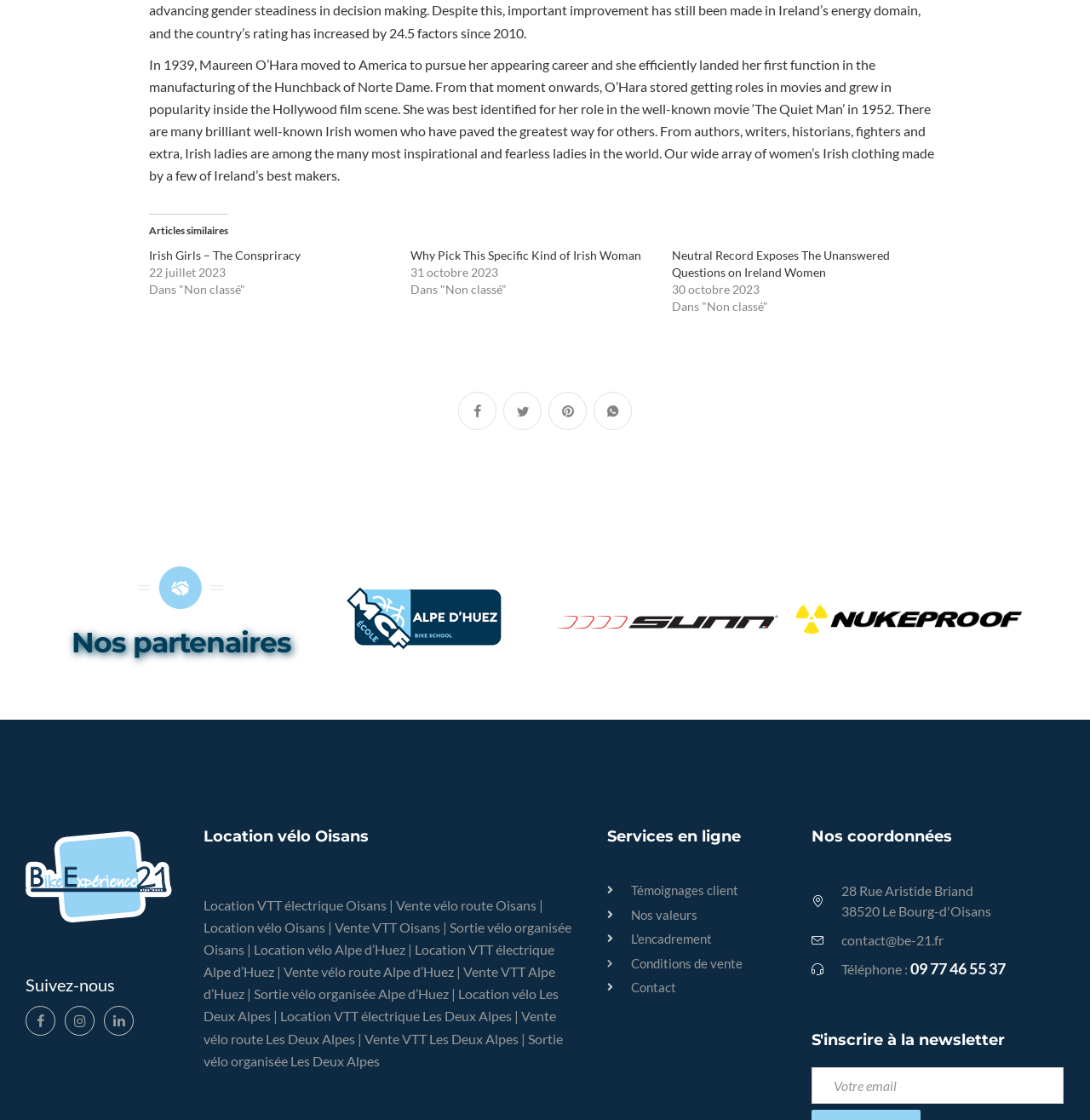Provide the bounding box coordinates for the area that should be clicked to complete the instruction: "Enter text in the input field".

[0.745, 0.953, 0.976, 0.985]